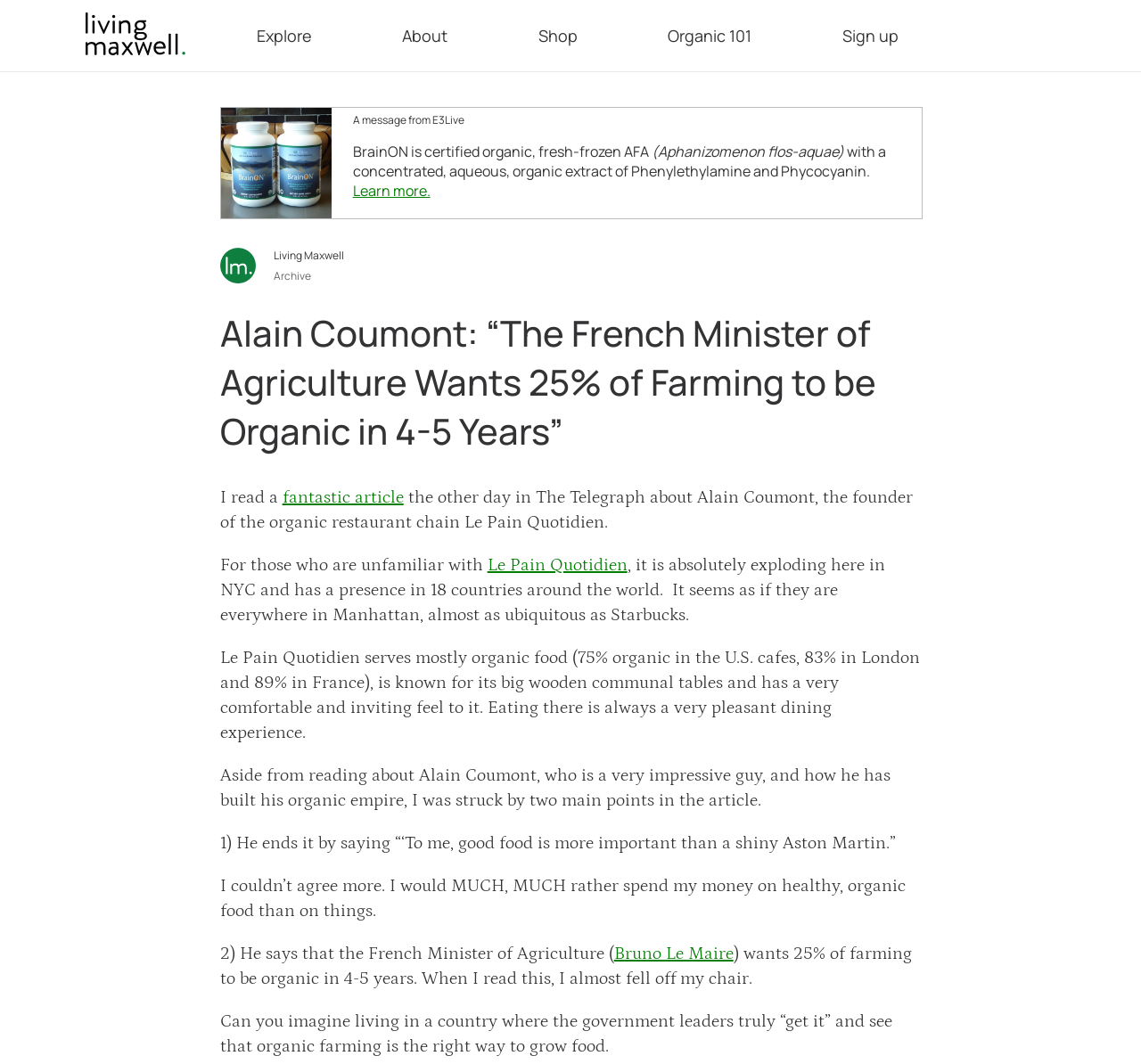Identify the bounding box of the UI element described as follows: "Bruno Le Maire". Provide the coordinates as four float numbers in the range of 0 to 1 [left, top, right, bottom].

[0.538, 0.887, 0.643, 0.906]